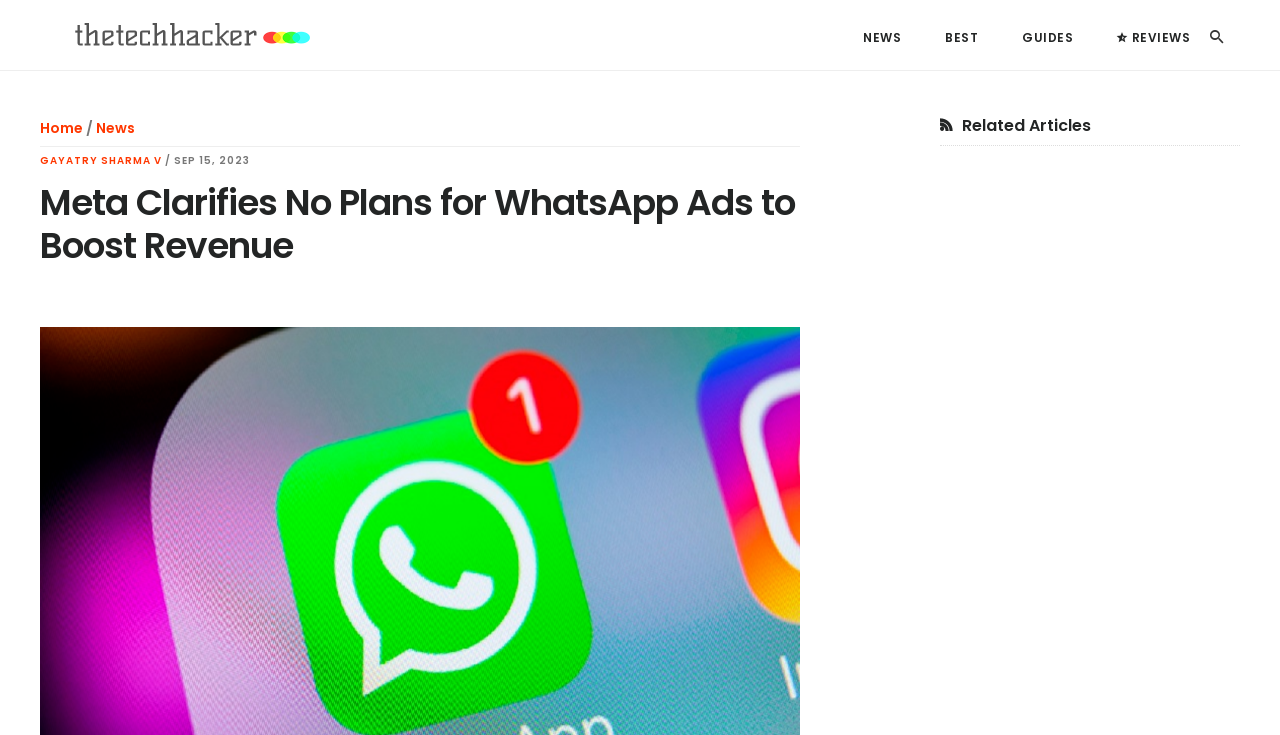Please identify the bounding box coordinates of the element I need to click to follow this instruction: "Read the article".

[0.031, 0.246, 0.625, 0.364]